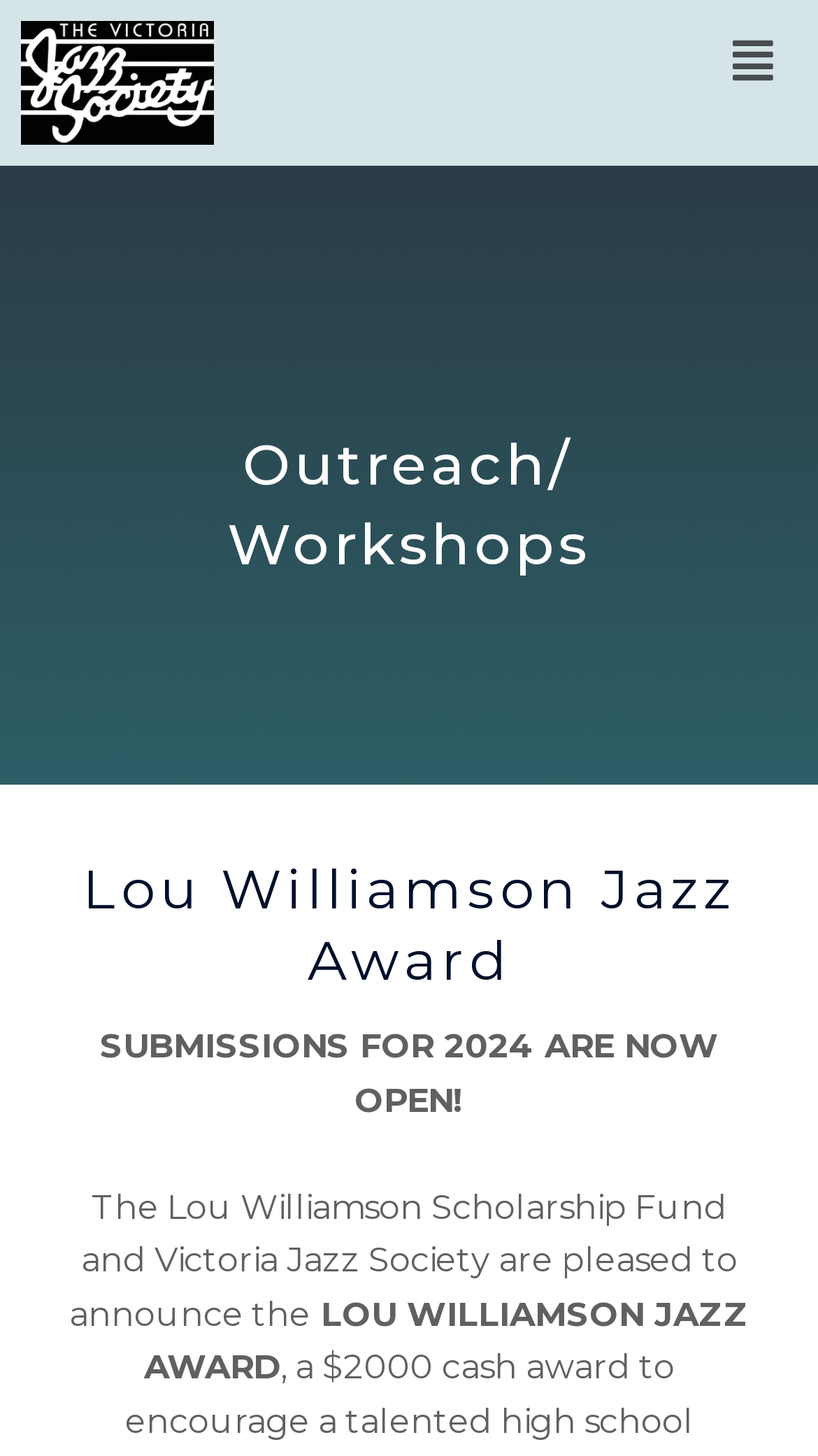Write an extensive caption that covers every aspect of the webpage.

The webpage is about the Victoria Jazz Society's Outreach and Workshops. At the top left corner, there is a VJS logo image, which is also a link. To the right of the logo, there is a "Menu" button. 

Below the logo and the button, there is a heading that reads "Outreach/ Workshops". Further down, there is another heading that reads "Lou Williamson Jazz Award". 

Under the "Lou Williamson Jazz Award" heading, there are three paragraphs of text. The first paragraph announces that submissions for 2024 are now open. The second paragraph explains that the Lou Williamson Scholarship Fund and Victoria Jazz Society are pleased to announce the award. The third paragraph is a title that reads "LOU WILLIAMSON JAZZ AWARD". 

There are no other images on the page besides the VJS logo. The overall content of the page is focused on the Lou Williamson Jazz Award and its related information.